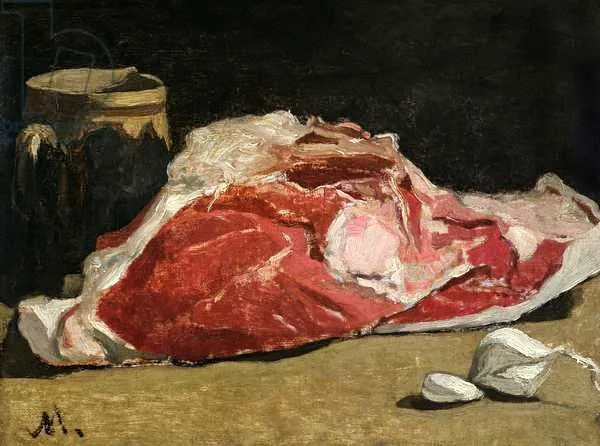Describe every aspect of the image in detail.

The image depicts a still life painting by Claude Monet, titled "The Joint of Meat," created between 1862 and 1863. The composition features a striking arrangement of a raw slab of meat draped on a surface, accompanied by small objects that add depth to the scene. The vivid reds and soft textures of the meat contrast against the dark background, highlighting the subject's unusual and somewhat provocative nature. A metal jug sits partially obscured in the background, creating a sense of scale and context. This work invites viewers to reflect on the stark beauty found in the simplicity of everyday objects, a theme that Monet, primarily known for his landscapes, explores through this intimate portrayal.